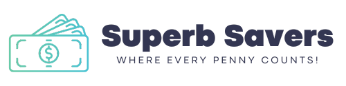Give an elaborate caption for the image.

The image features the logo of "Superb Savers," a brand dedicated to providing budget-friendly solutions. The logo prominently displays a stylized depiction of cash, with a dollar sign, symbolizing savings and financial management. Below the graphic, the tagline reads "WHERE EVERY PENNY COUNTS!" emphasizing the company's commitment to helping customers maximize their savings. This logo reflects a modern and friendly approach to financial advice, making it approachable for a wide audience interested in cutting costs and smart spending.